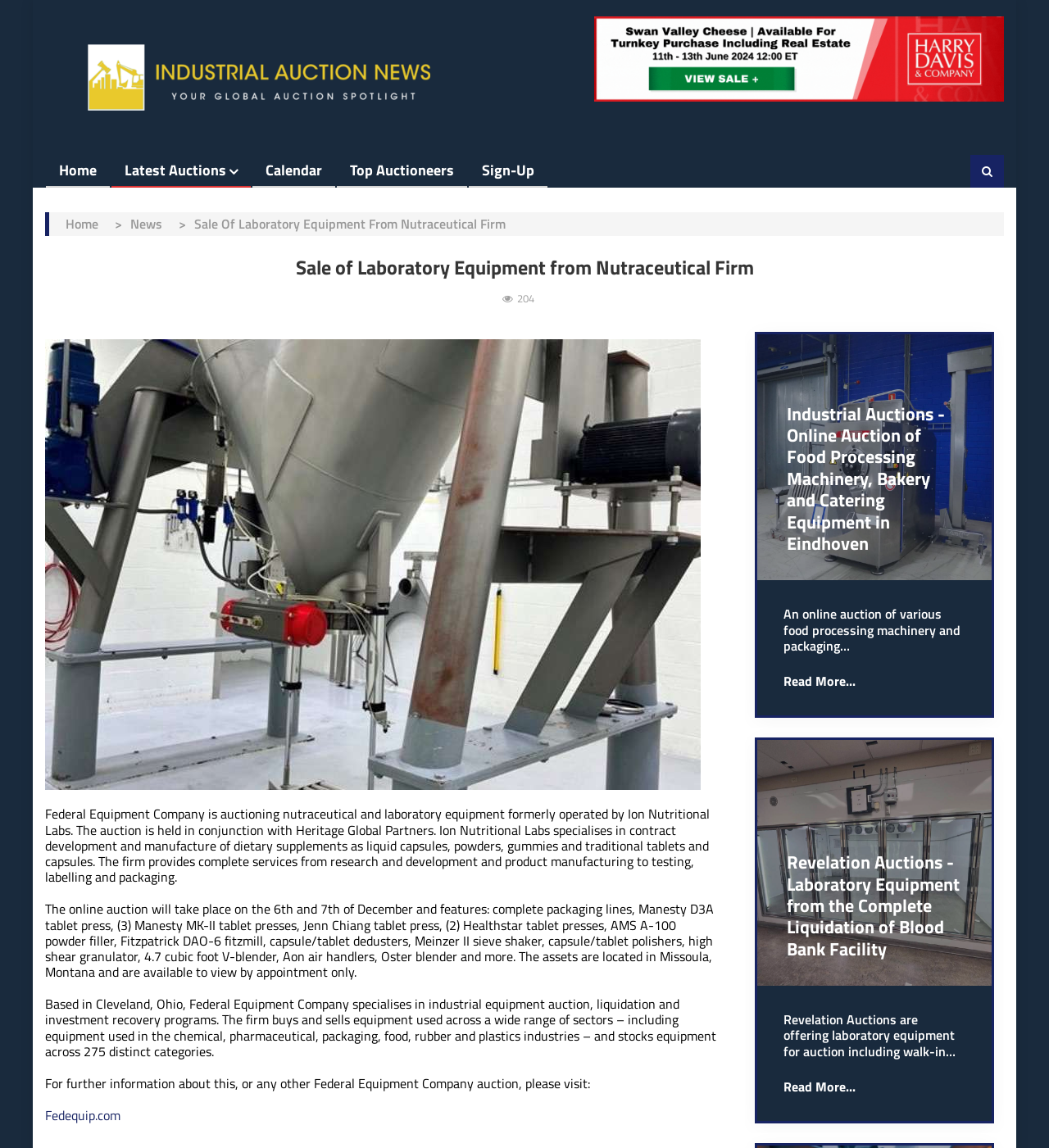Specify the bounding box coordinates of the region I need to click to perform the following instruction: "Click the Newsletter button". The coordinates must be four float numbers in the range of 0 to 1, i.e., [left, top, right, bottom].

None